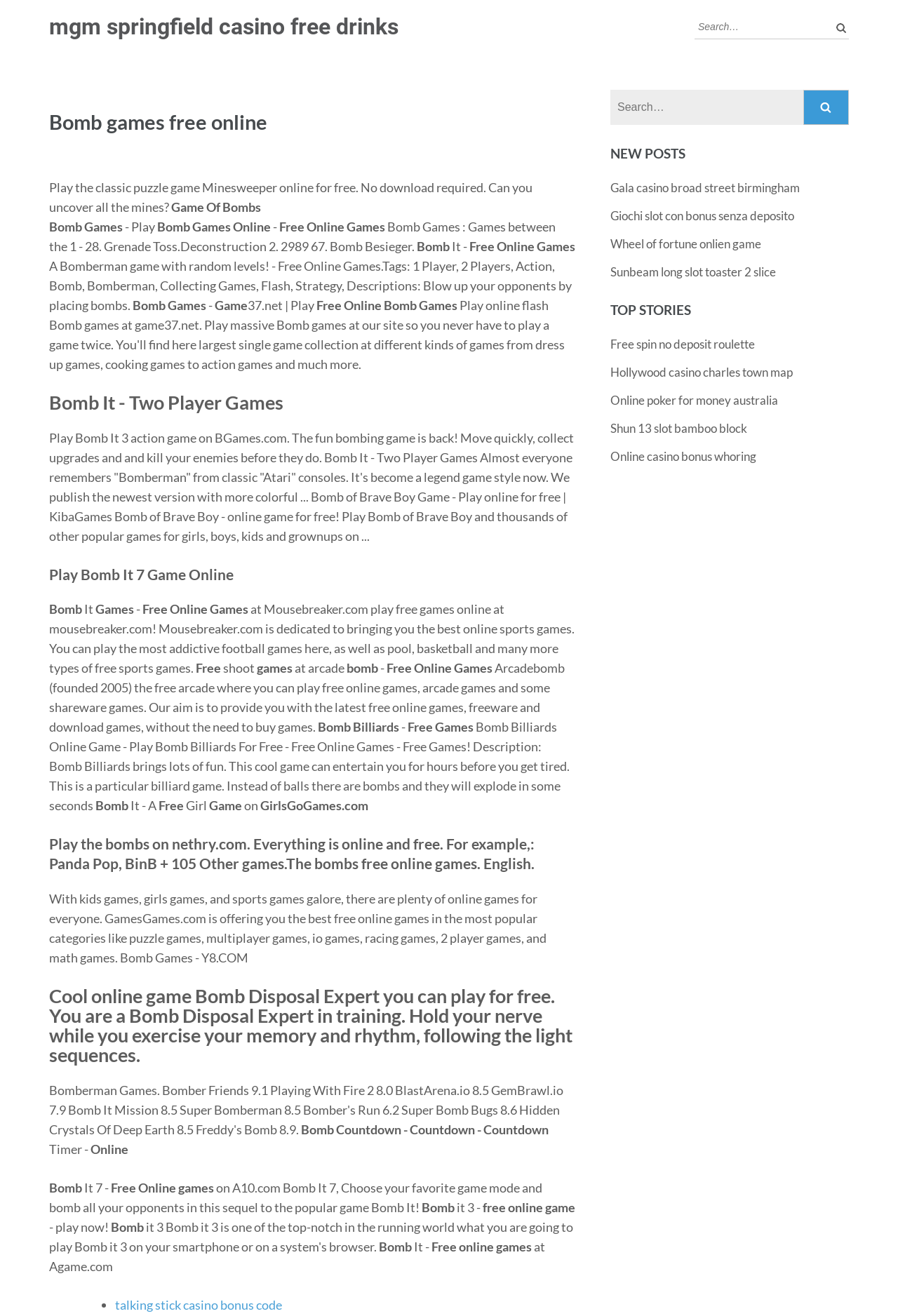Locate the bounding box coordinates of the element that should be clicked to execute the following instruction: "Explore free online games on Arcadebomb".

[0.055, 0.502, 0.629, 0.558]